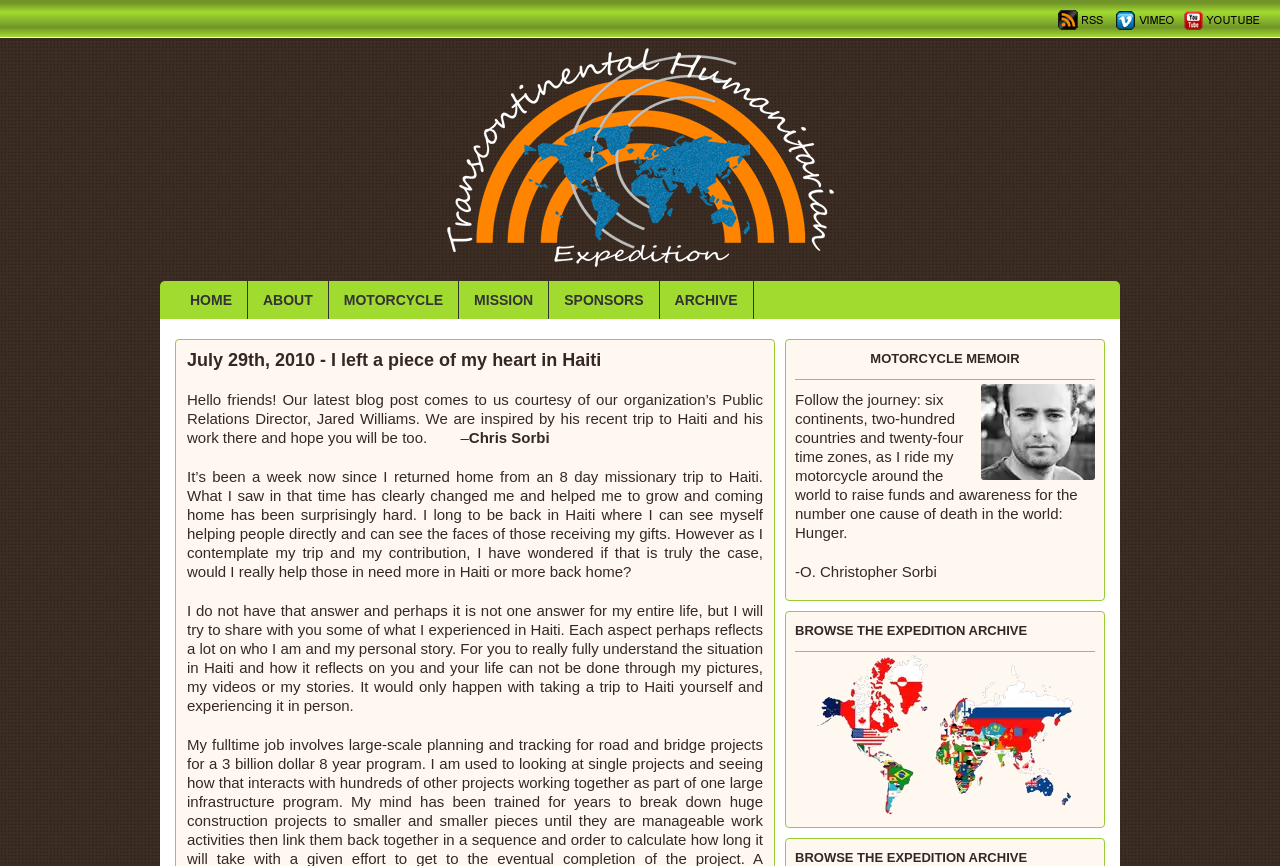Determine the bounding box coordinates of the clickable element to achieve the following action: 'Read the blog post 'I left a piece of my heart in Haiti''. Provide the coordinates as four float values between 0 and 1, formatted as [left, top, right, bottom].

[0.259, 0.404, 0.47, 0.427]